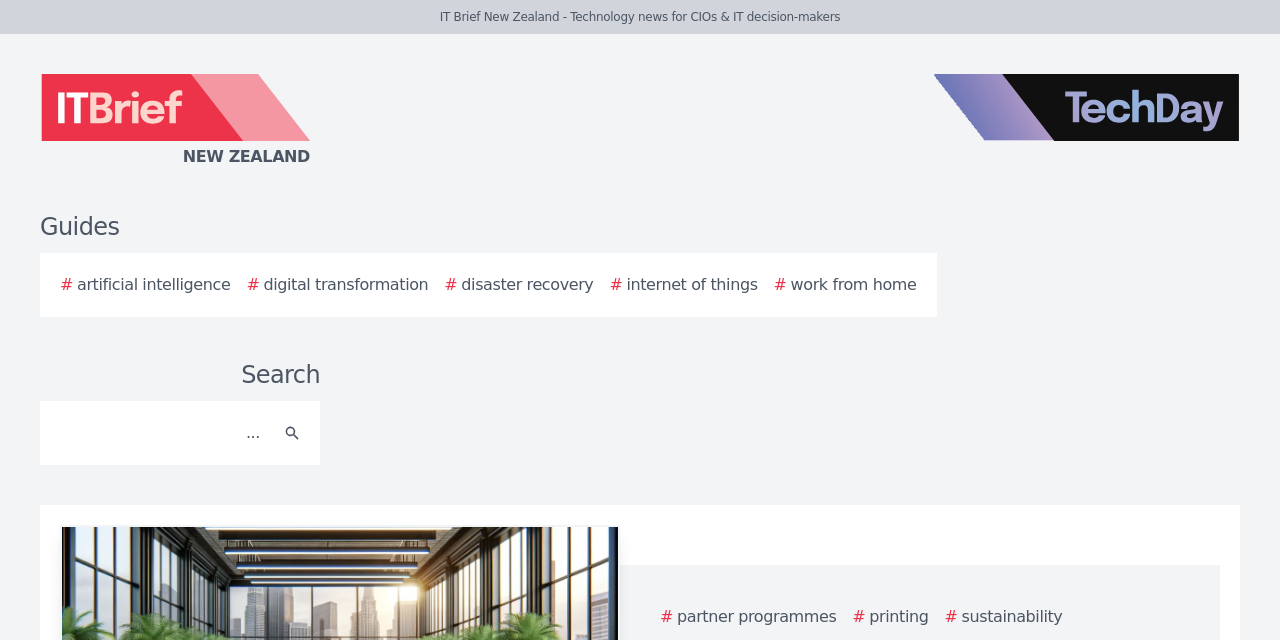Describe in detail what you see on the webpage.

The webpage appears to be a news article or blog post from IT Brief New Zealand, a technology news website for CIOs and IT decision-makers. At the top of the page, there is a logo of IT Brief New Zealand, accompanied by a link to the website. To the right of the logo, there is another logo, which is the TechDay logo.

Below the logos, there is a horizontal menu with several links, including "Guides" and various technology-related topics such as artificial intelligence, digital transformation, disaster recovery, internet of things, and work from home.

Further down the page, there is a search bar with a text box and a search button. The search button has a small icon. 

The main content of the webpage is an article with the title "Epson unveils new WorkForce Pro printers with high-capacity ink packs". The article discusses Epson's launch of two new mono WorkForce Pro printers, the WF-M5399 and WF-M5899, which boast high-capacity ink packs for efficient and eco-friendly printing.

At the bottom of the page, there are additional links to other topics, including partner programmes, printing, and sustainability.